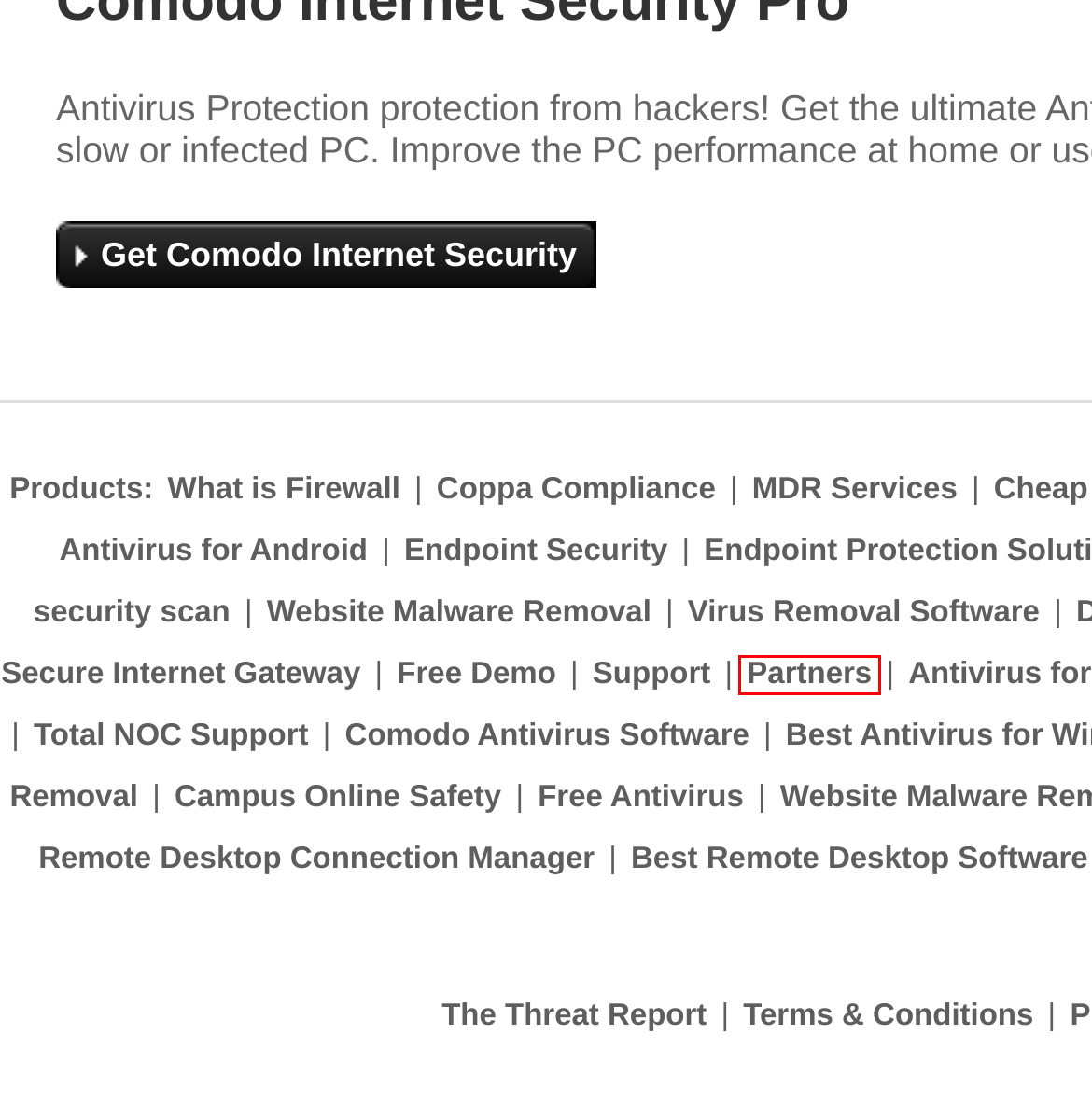You have a screenshot of a webpage with an element surrounded by a red bounding box. Choose the webpage description that best describes the new page after clicking the element inside the red bounding box. Here are the candidates:
A. MDR Security | Free MDR Services Trial for Enterprise
B. Total NOC Support | Best IT Inventory Management
C. What is COPPA Compliance? | Children Online Privacy Protection Act
D. Best Internet Security Software | Antivirus Total Security
E. Cybersecurity Partnership | Partner with Comodo to Secure Business
F. Threat Report with Latest Updates On Security | The Threat Report
G. Android Antivirus Application | Best Antivirus for Android
H. Schedule Comodo Products Demo Instantly | Demo Quote Request Form

E